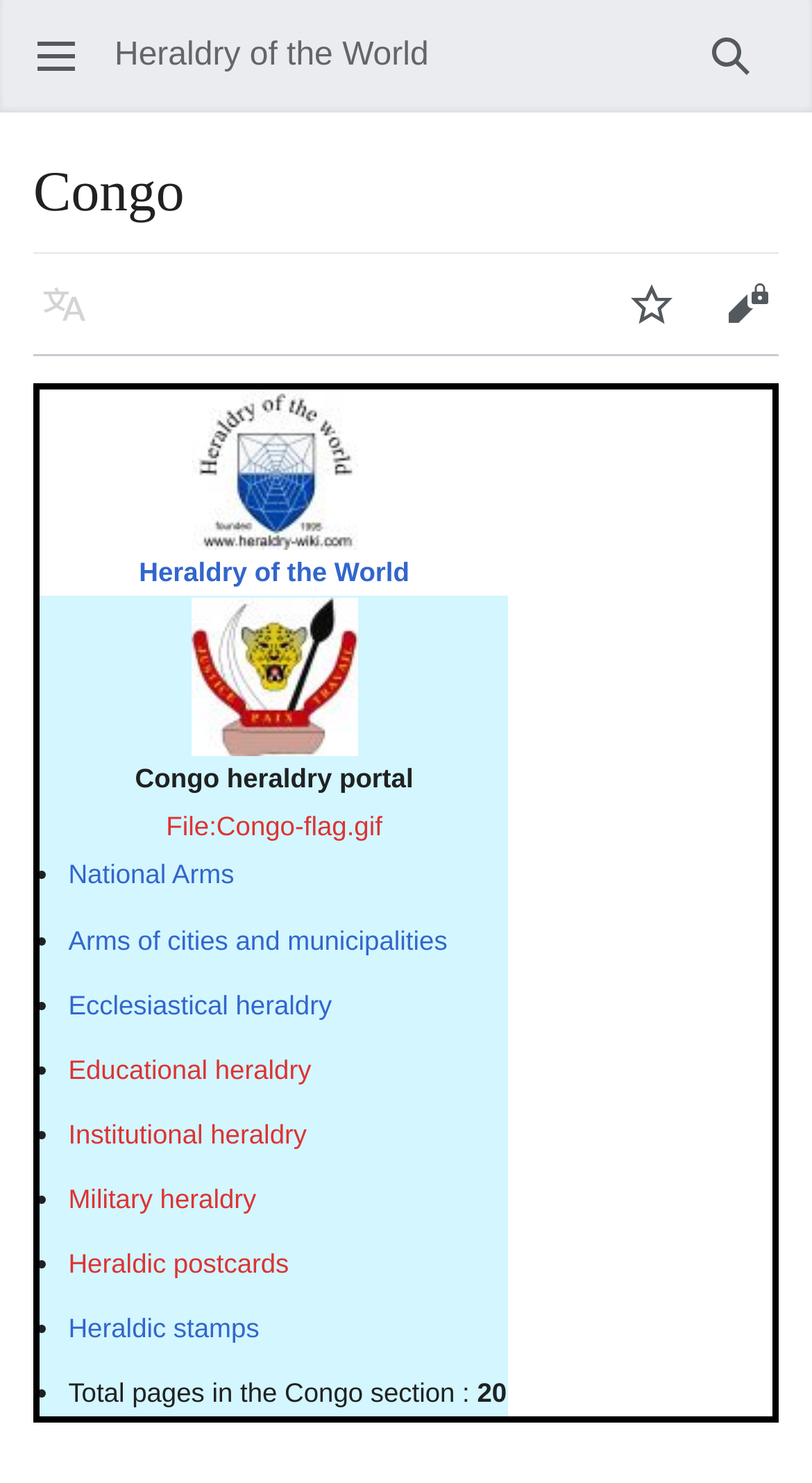Determine the bounding box coordinates for the UI element described. Format the coordinates as (top-left x, top-left y, bottom-right x, bottom-right y) and ensure all values are between 0 and 1. Element description: parent_node: Open main menu

[0.041, 0.006, 0.074, 0.024]